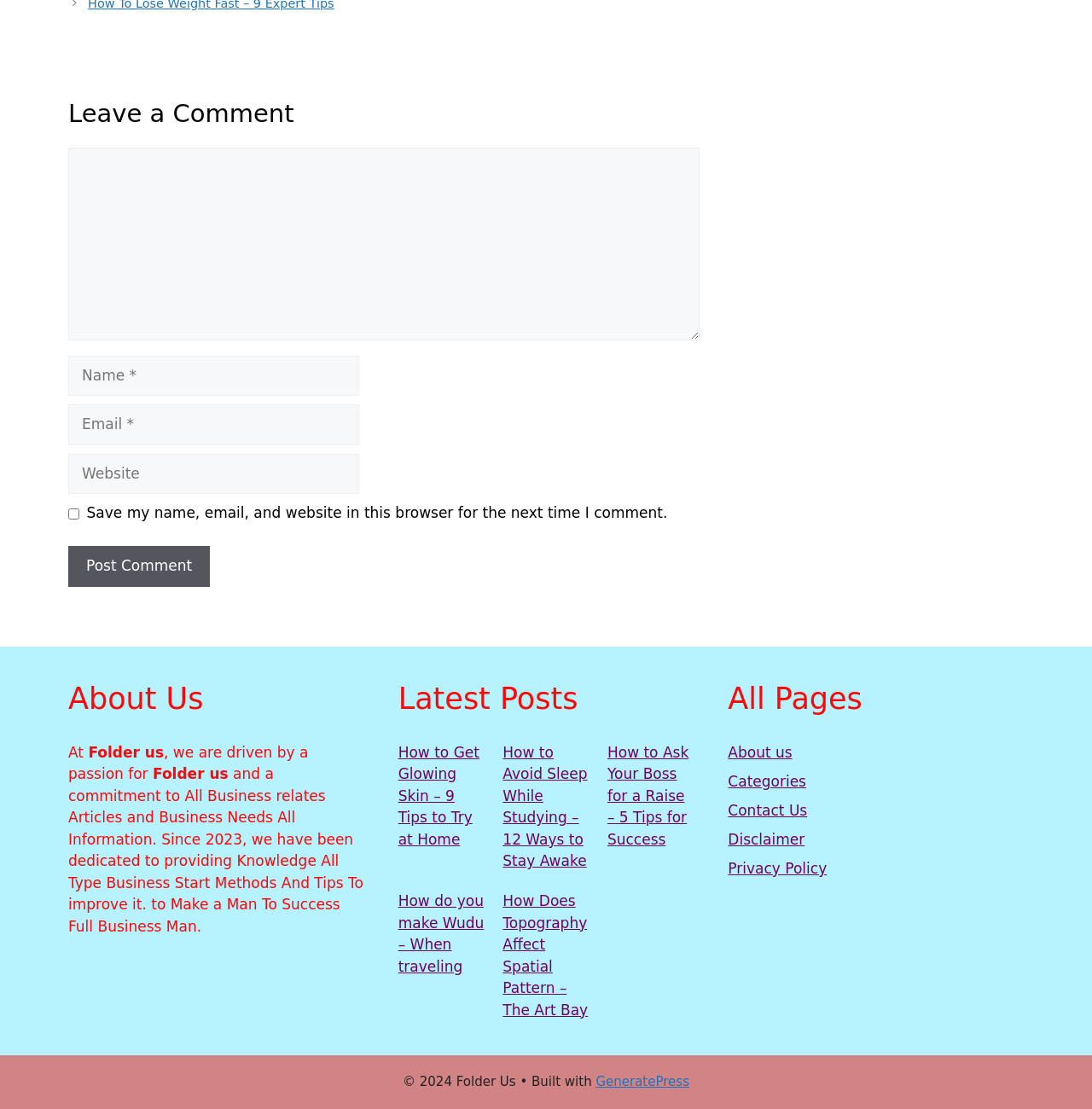Locate the bounding box coordinates of the clickable element to fulfill the following instruction: "Read about us". Provide the coordinates as four float numbers between 0 and 1 in the format [left, top, right, bottom].

[0.062, 0.614, 0.333, 0.646]